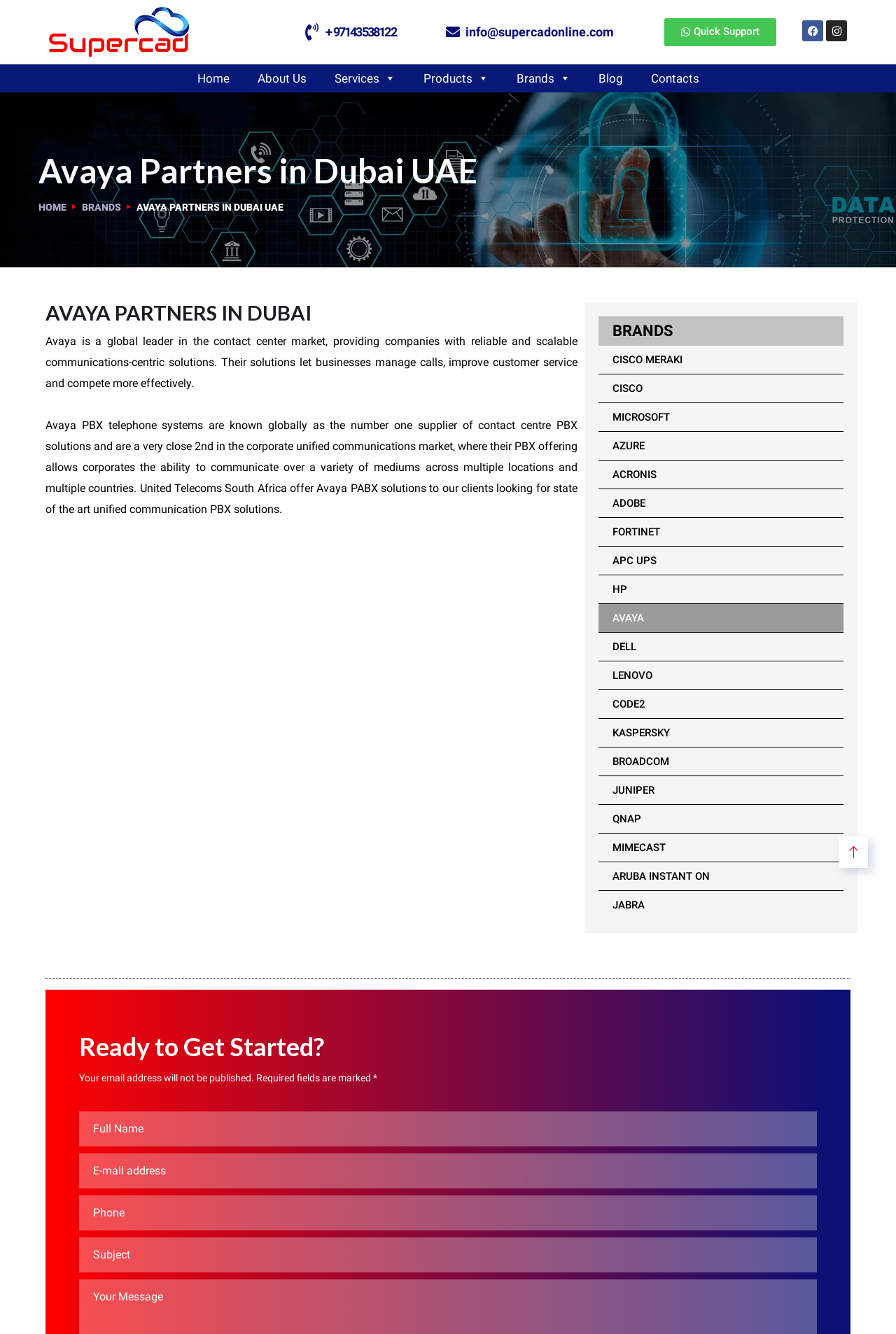Find the bounding box coordinates of the element to click in order to complete this instruction: "Visit the Facebook page". The bounding box coordinates must be four float numbers between 0 and 1, denoted as [left, top, right, bottom].

[0.895, 0.015, 0.919, 0.031]